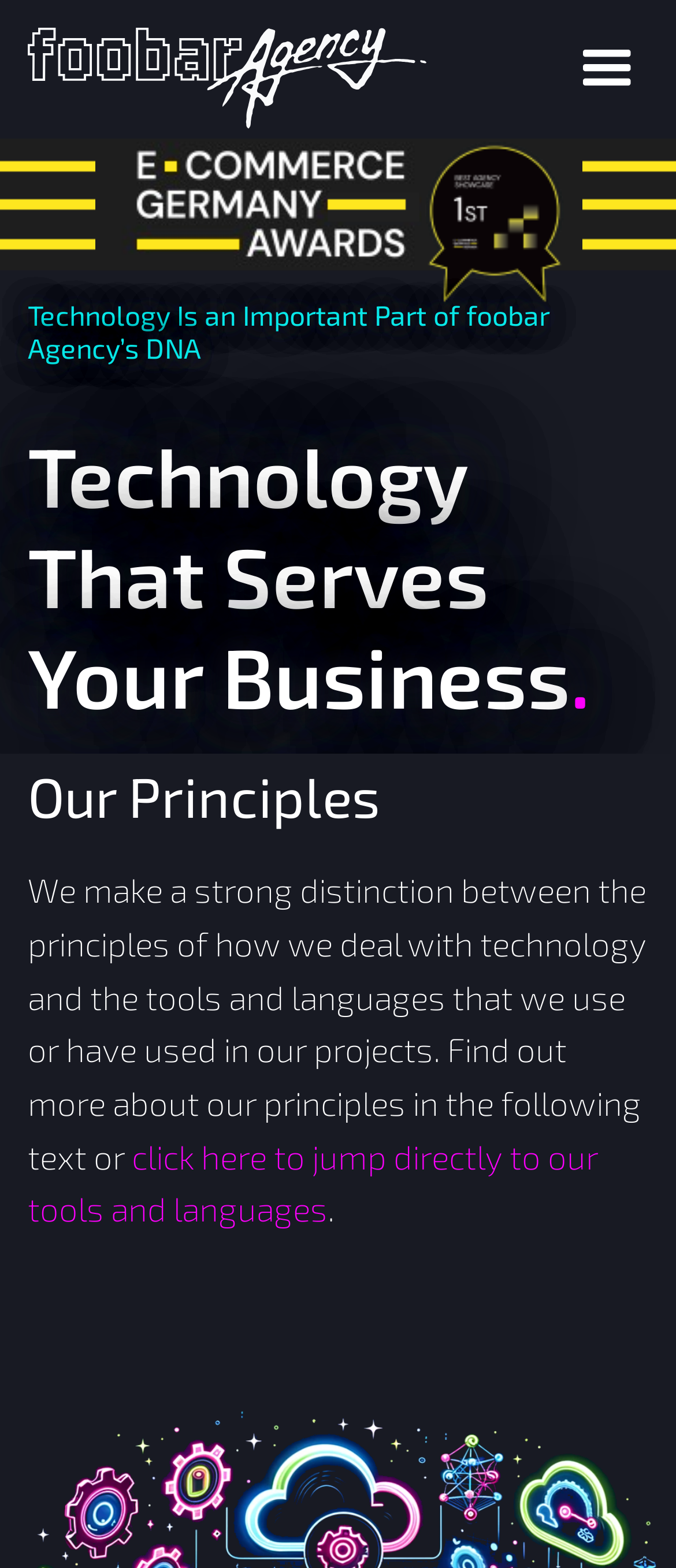Extract the bounding box for the UI element that matches this description: "aria-label="foobar Agency Homepage"".

[0.0, 0.0, 0.7, 0.083]